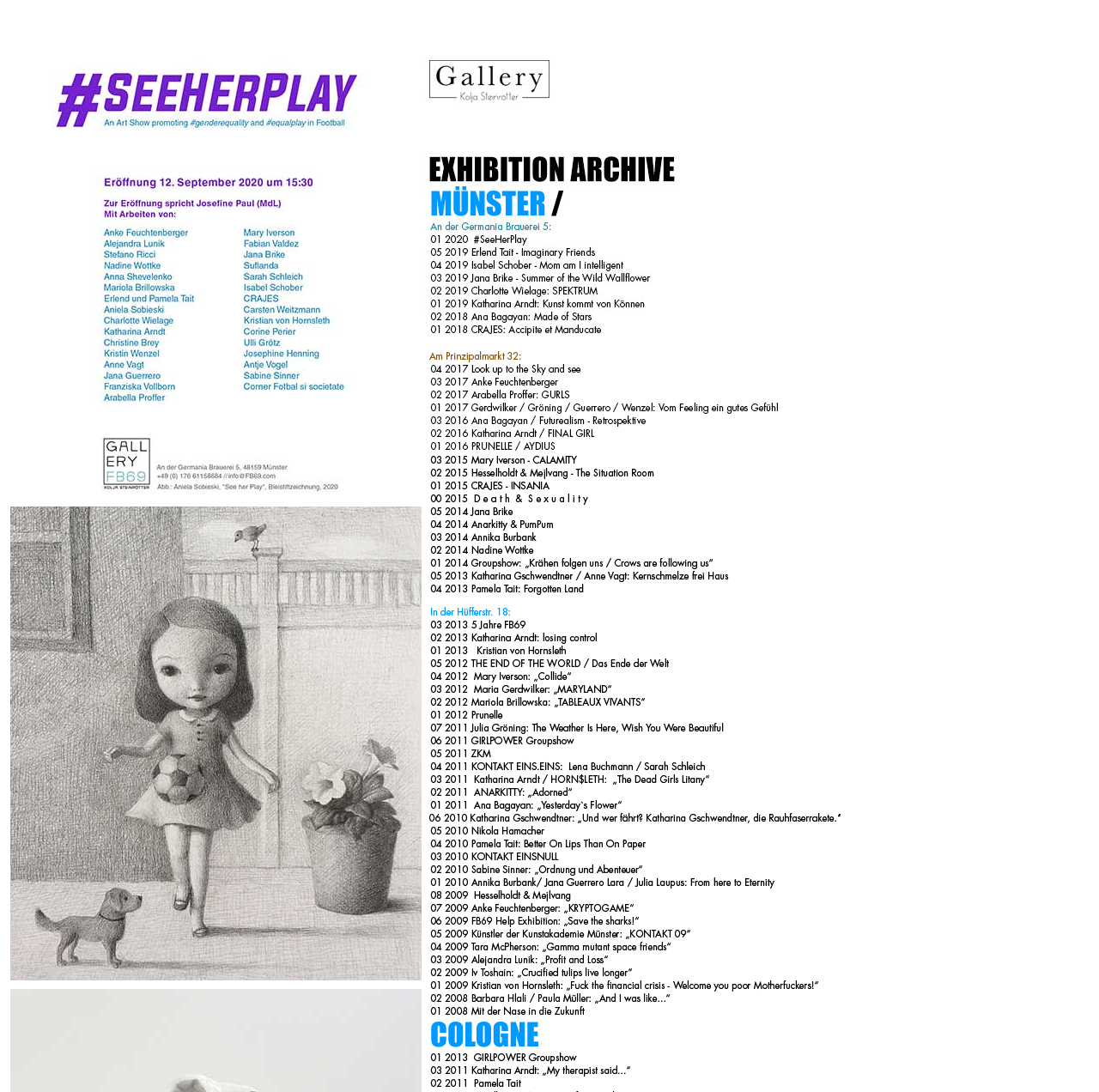How many links are there in the first row?
Refer to the image and provide a concise answer in one word or phrase.

5